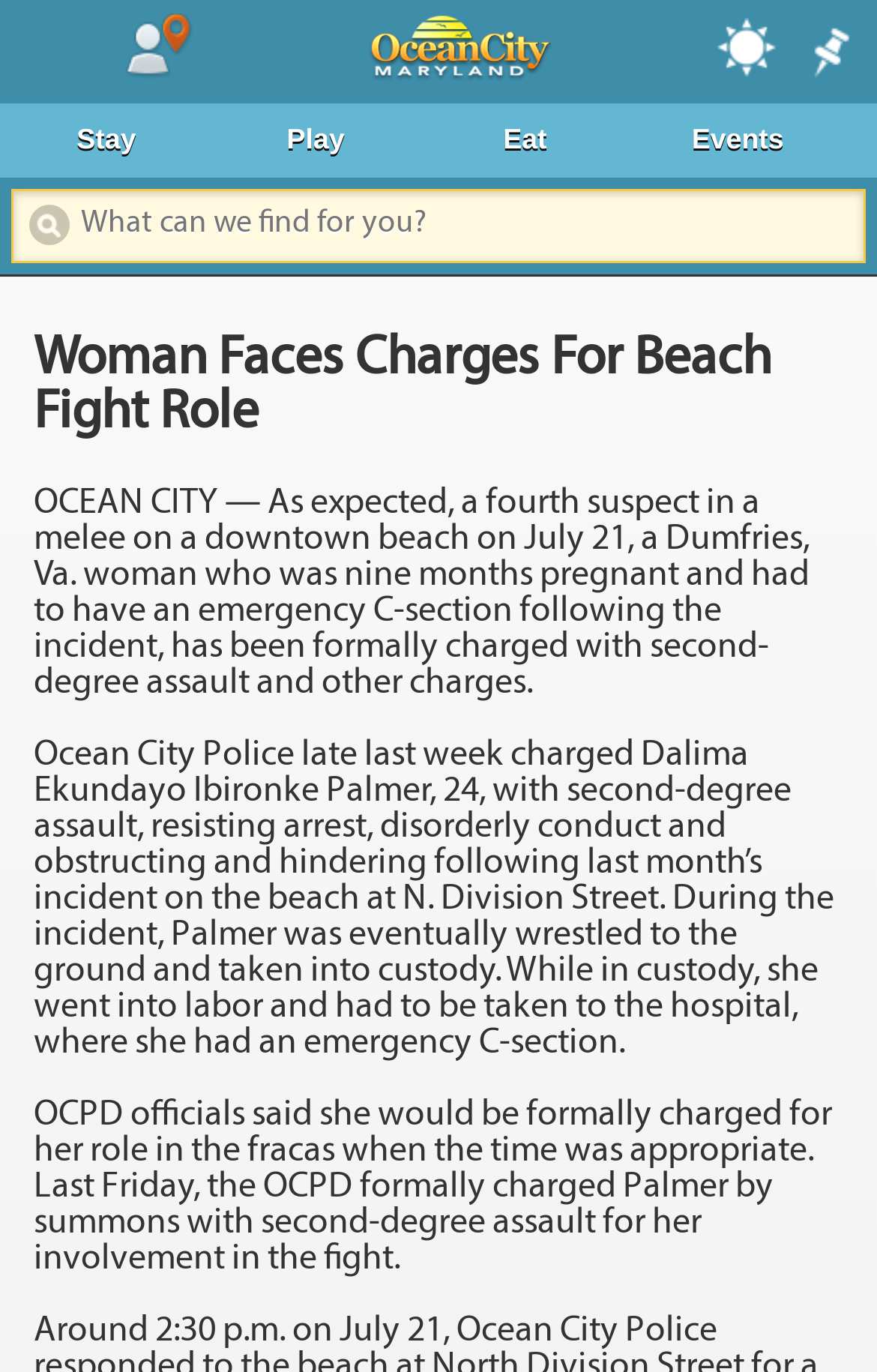Generate an in-depth caption that captures all aspects of the webpage.

The webpage appears to be a news article or a local information website about Ocean City. At the top, there are several links to different sections of the website, including "Where To Stay", "Dining & Nightlife", "Things To Do", "Events Calendar", "Deals & Promos", "Boardwalk", "Area Information", and "News". These links are aligned horizontally and take up the top portion of the page.

Below these links, there is a menu bar with links to "Menu", "pin it", "location", and "weather". The "weather" link has a popup menu. To the right of the menu bar, there is a heading with a link and an image.

The main content of the page is divided into four sections, labeled "Stay", "Play", "Eat", and "Events". Each section has a link and takes up a quarter of the page width.

Below these sections, there is a search bar with a textbox and a prompt to "What can we find for you?". The search bar spans the entire width of the page.

The main article of the webpage is about a woman who was involved in a fight on a beach in Ocean City and has been formally charged with second-degree assault and other charges. The article is divided into three paragraphs, with the first paragraph providing an overview of the incident, the second paragraph describing the charges and the woman's arrest, and the third paragraph providing additional details about the incident and the charges. The article takes up the majority of the page's content area.